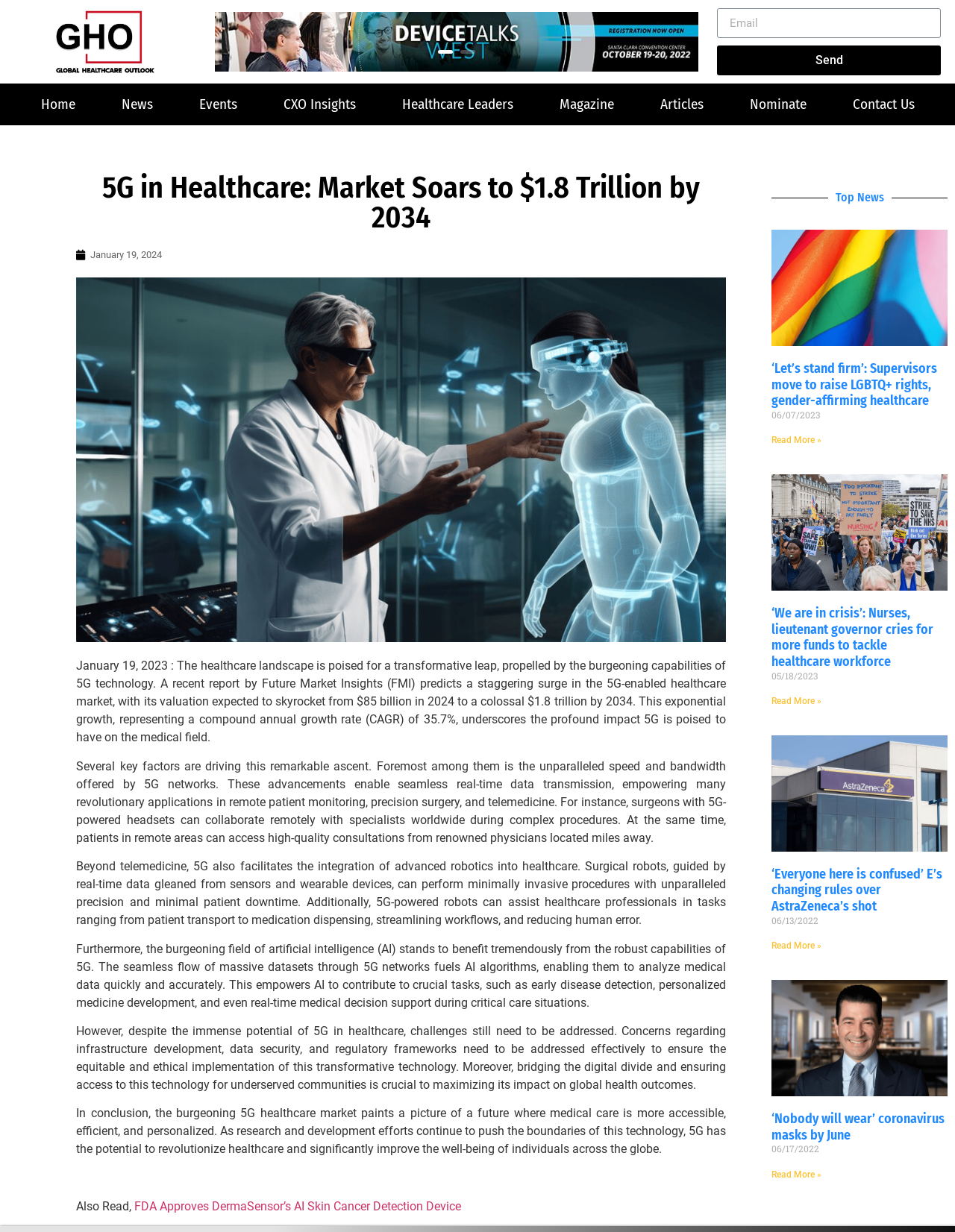Pinpoint the bounding box coordinates of the clickable element needed to complete the instruction: "Read the news 'Let’s stand firm’: Supervisors move to raise LGBTQ+ rights, gender-affirming healthcare". The coordinates should be provided as four float numbers between 0 and 1: [left, top, right, bottom].

[0.808, 0.293, 0.992, 0.332]